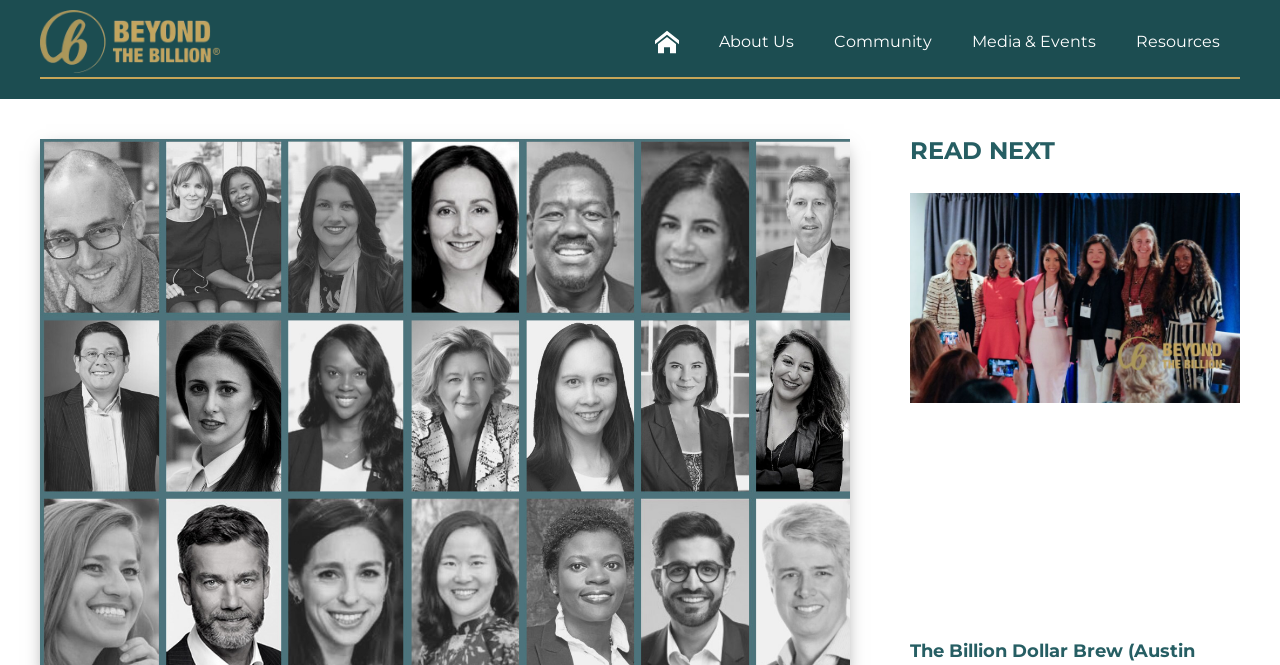Provide a brief response to the question below using a single word or phrase: 
What is the first link on the top?

Together with Beyond the Billion